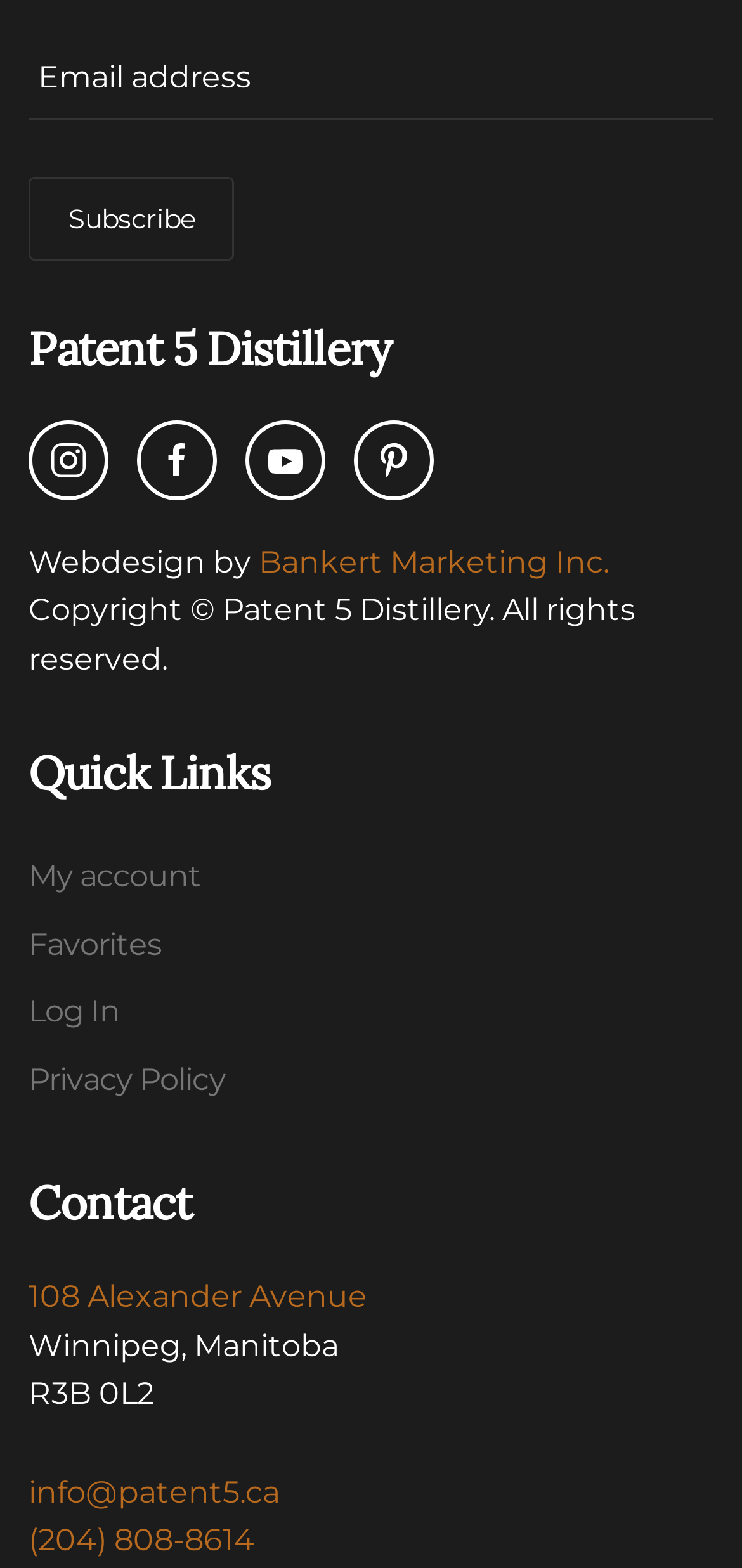What is the email address to contact the distillery?
Could you give a comprehensive explanation in response to this question?

The email address to contact the distillery can be found in the link element with the text 'info@patent5.ca' in the 'Contact' section of the webpage.